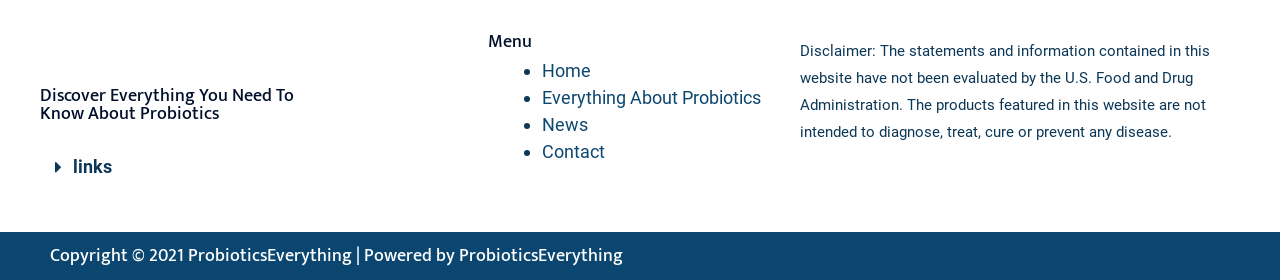What is the name of the website?
Based on the screenshot, answer the question with a single word or phrase.

ProbioticsEverything